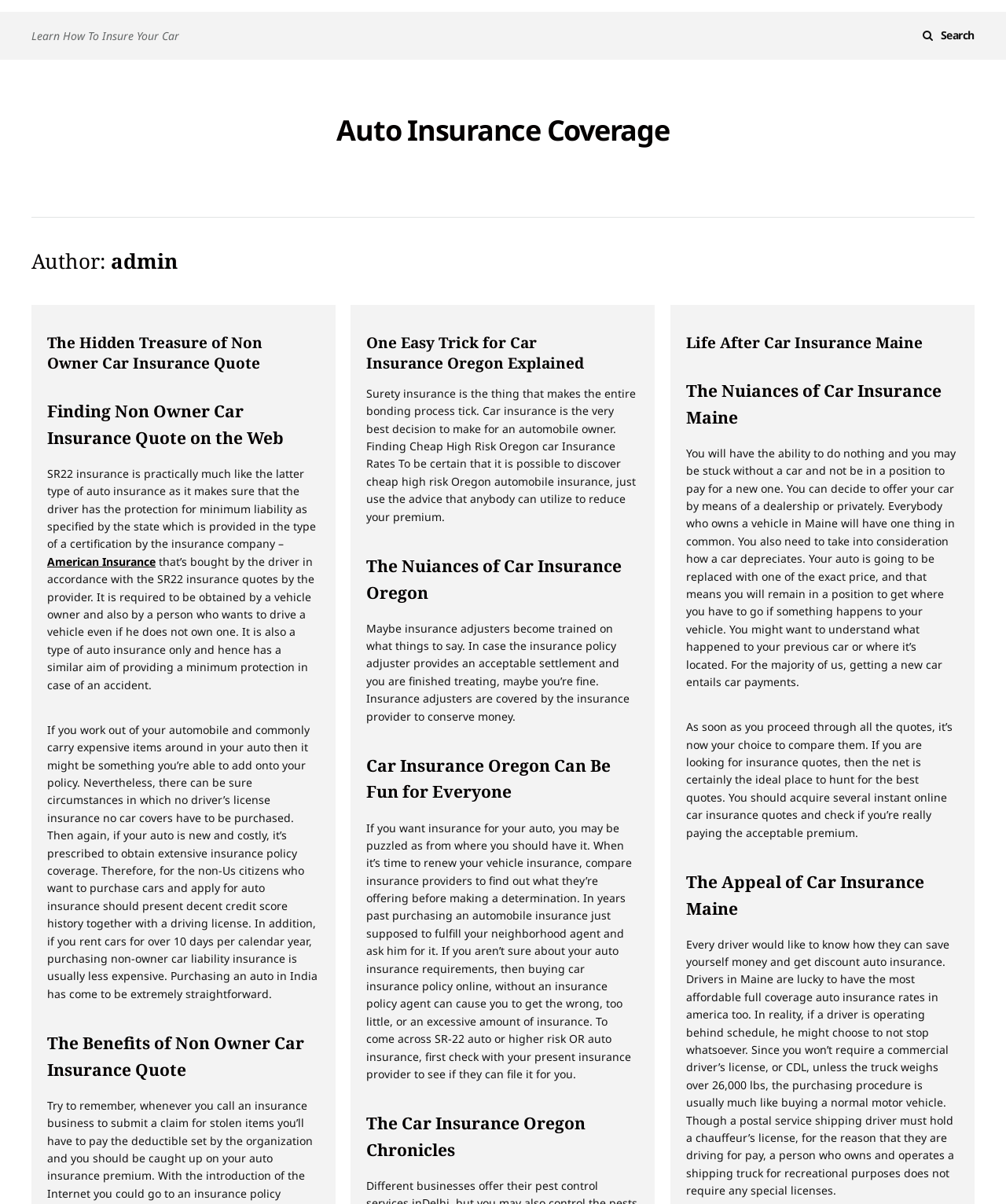Provide the bounding box coordinates of the HTML element described by the text: "Life After Car Insurance Maine". The coordinates should be in the format [left, top, right, bottom] with values between 0 and 1.

[0.682, 0.276, 0.917, 0.293]